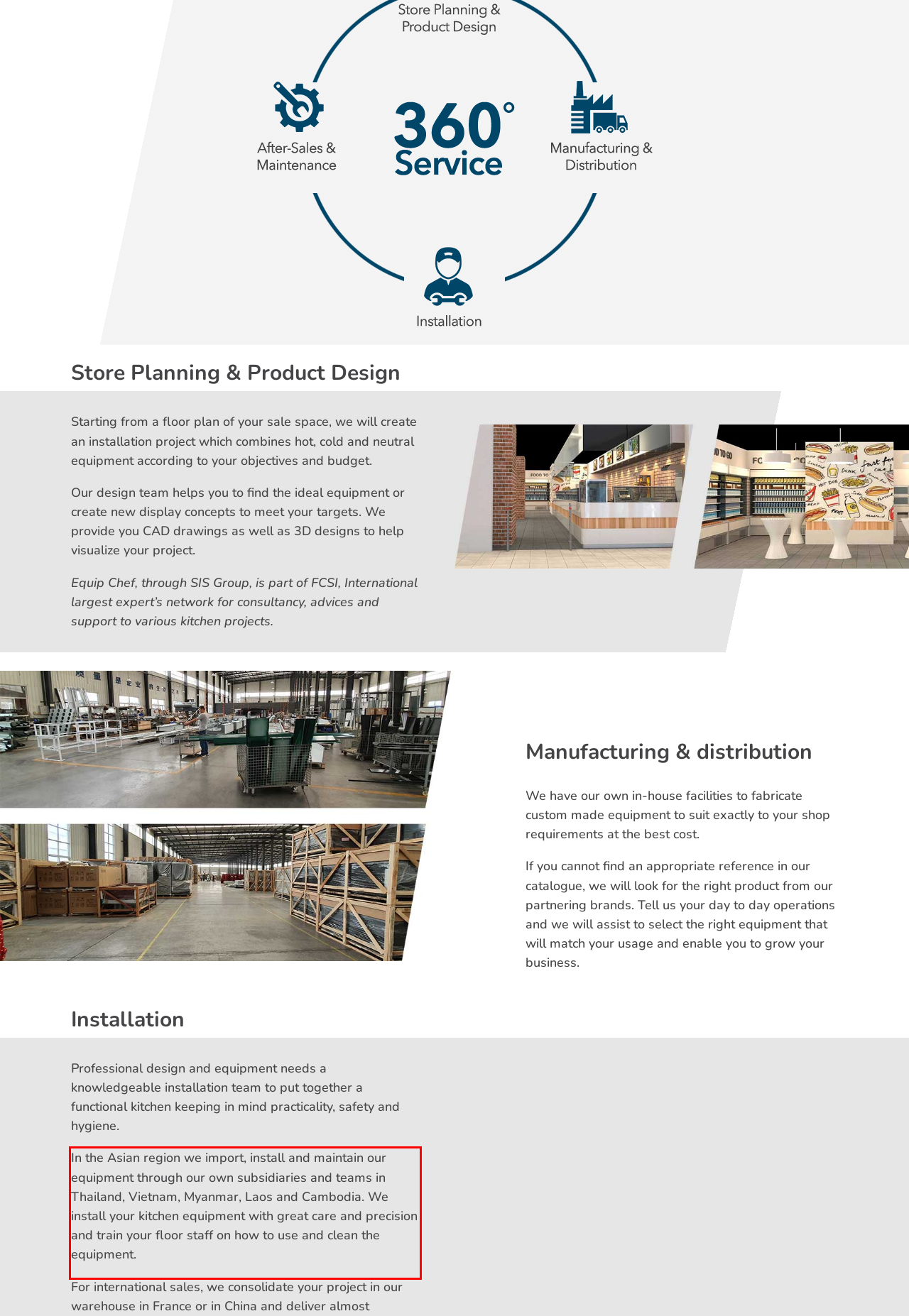Within the screenshot of a webpage, identify the red bounding box and perform OCR to capture the text content it contains.

In the Asian region we import, install and maintain our equipment through our own subsidiaries and teams in Thailand, Vietnam, Myanmar, Laos and Cambodia. We install your kitchen equipment with great care and precision and train your floor staff on how to use and clean the equipment.